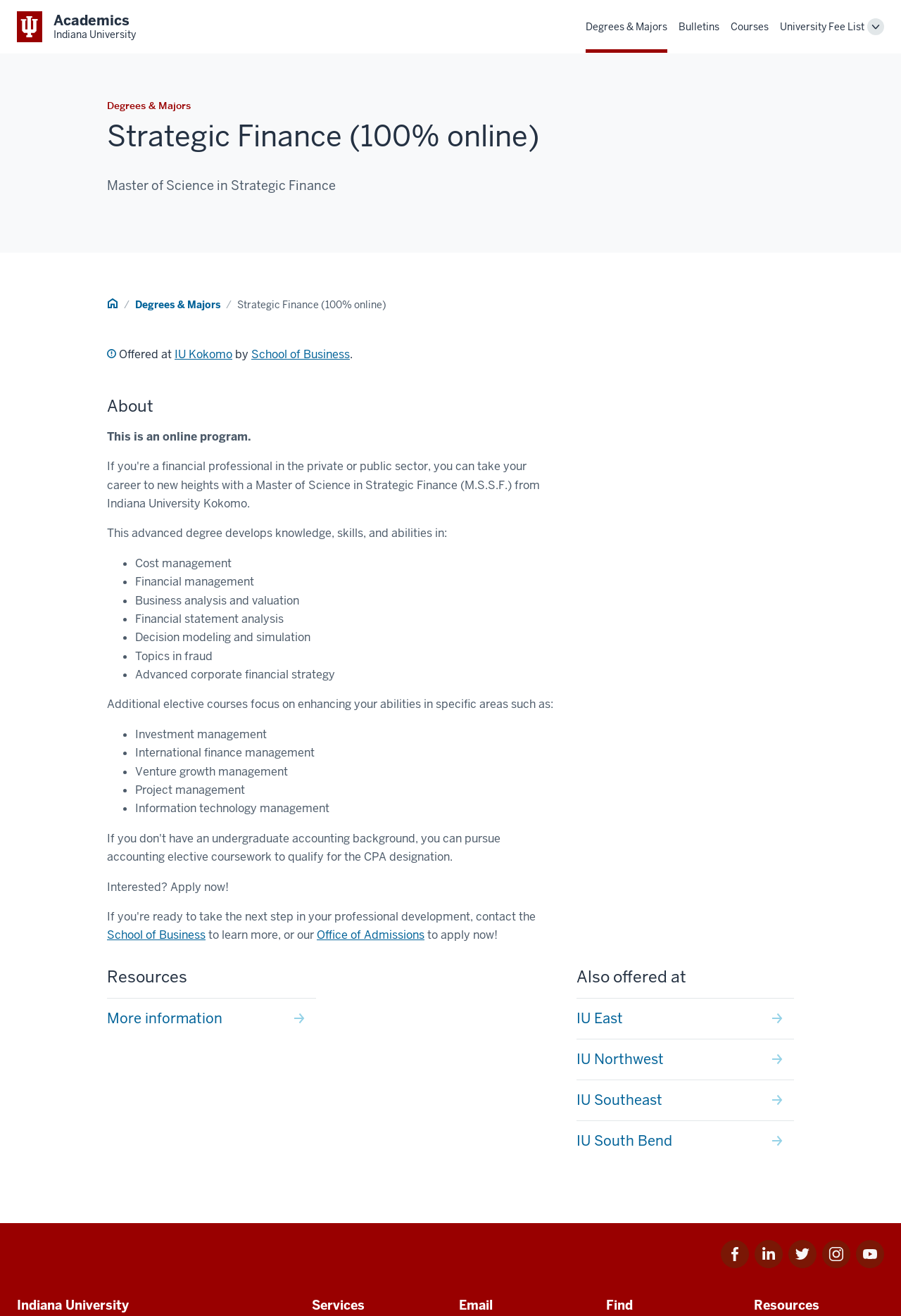What is the name of the degree program?
Provide a detailed and extensive answer to the question.

I found the answer by looking at the main content of the webpage, where it says 'Master of Science in Strategic Finance' in a heading element.